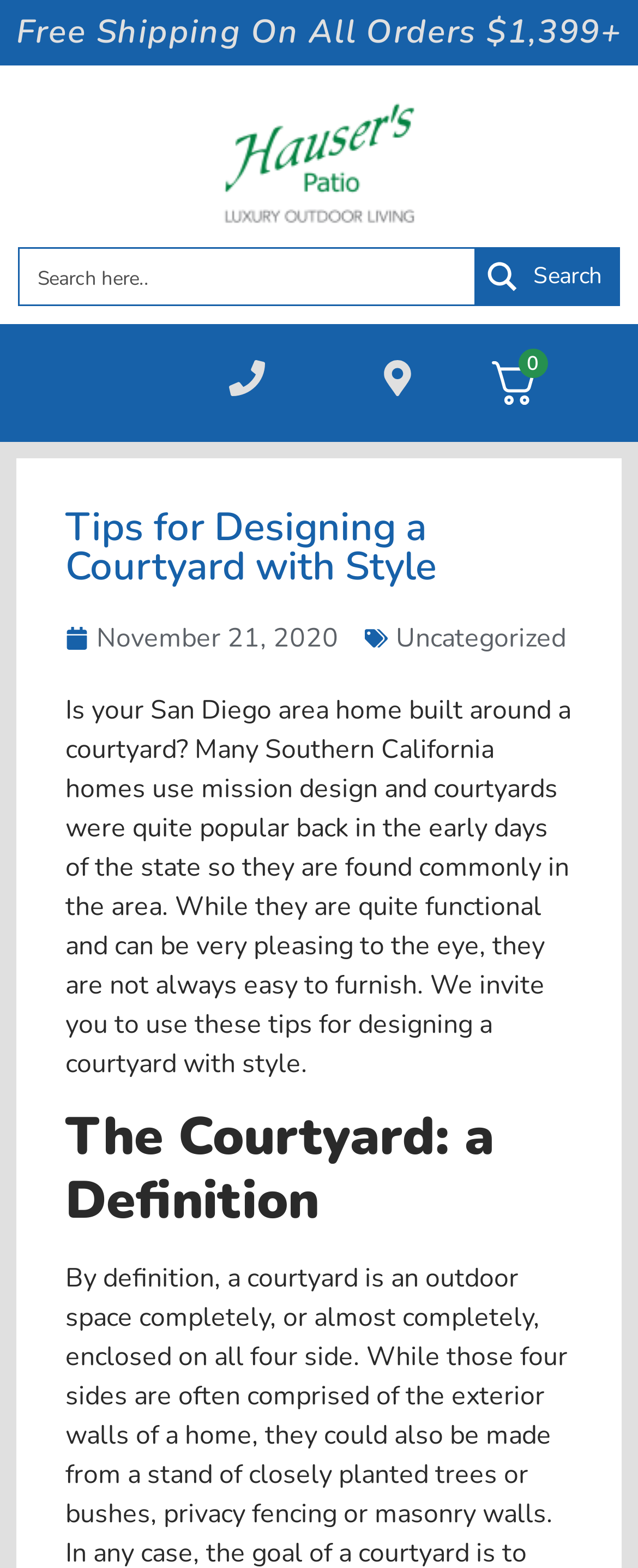Find the bounding box coordinates for the element described here: "November 21, 2020".

[0.103, 0.395, 0.531, 0.42]